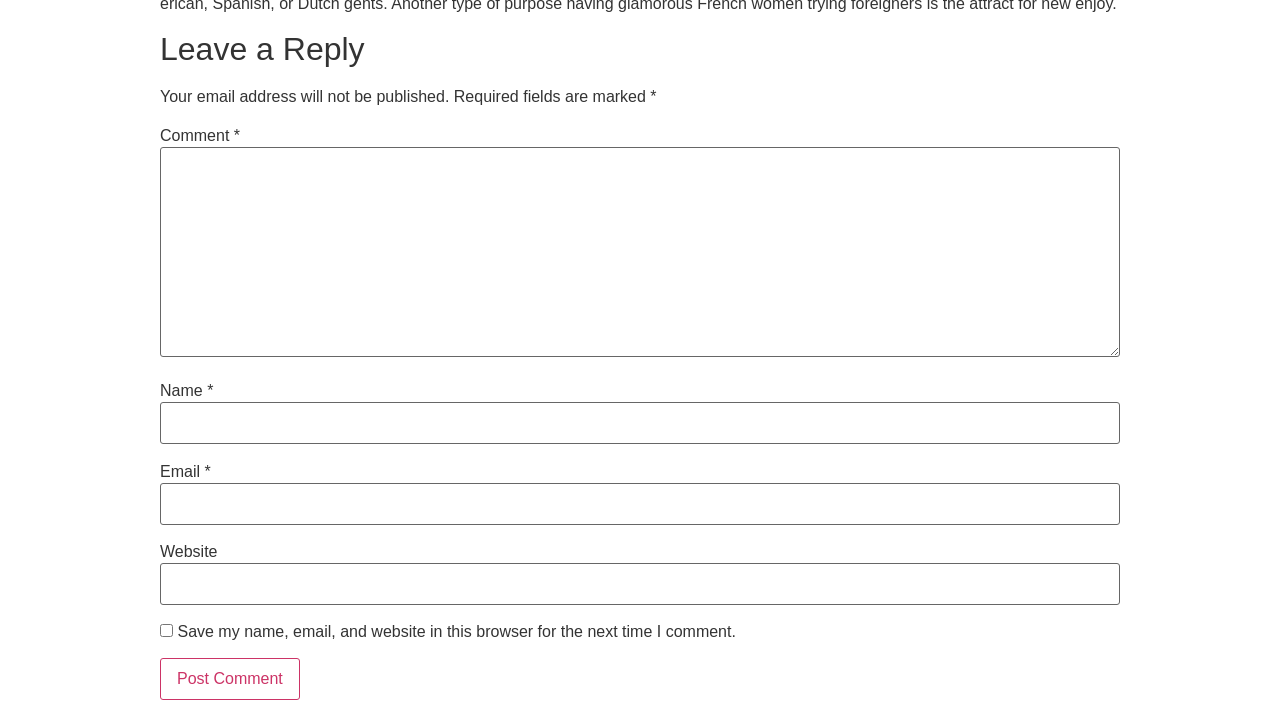Please use the details from the image to answer the following question comprehensively:
What is required to post a comment?

To post a comment, the user is required to fill in the 'Name', 'Email', and 'Comment' fields, as indicated by the asterisk symbol (*) next to each of these fields. This is a common convention used to indicate required fields on a webpage.